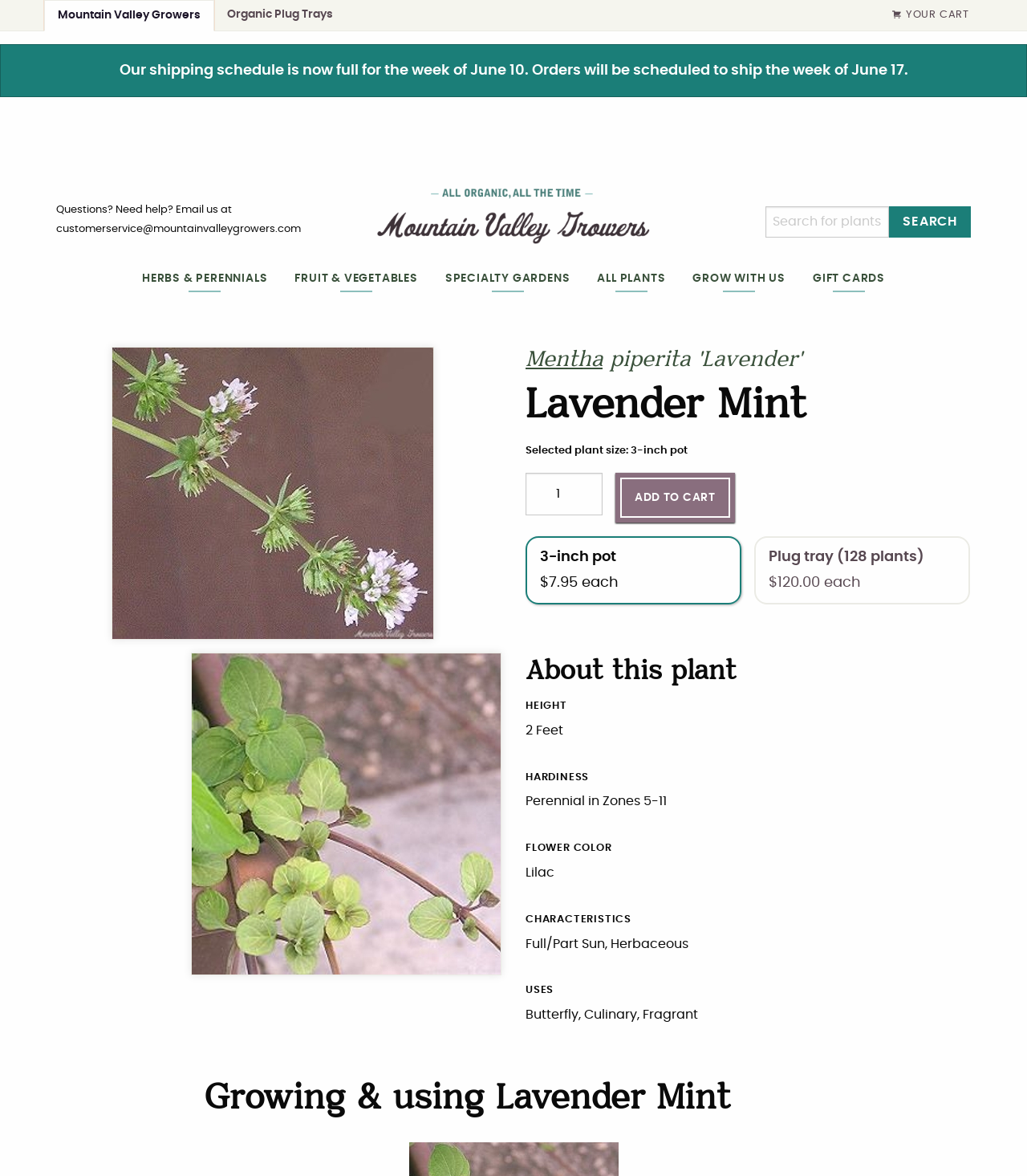How much does the 3-inch pot cost?
Refer to the screenshot and answer in one word or phrase.

$7.95